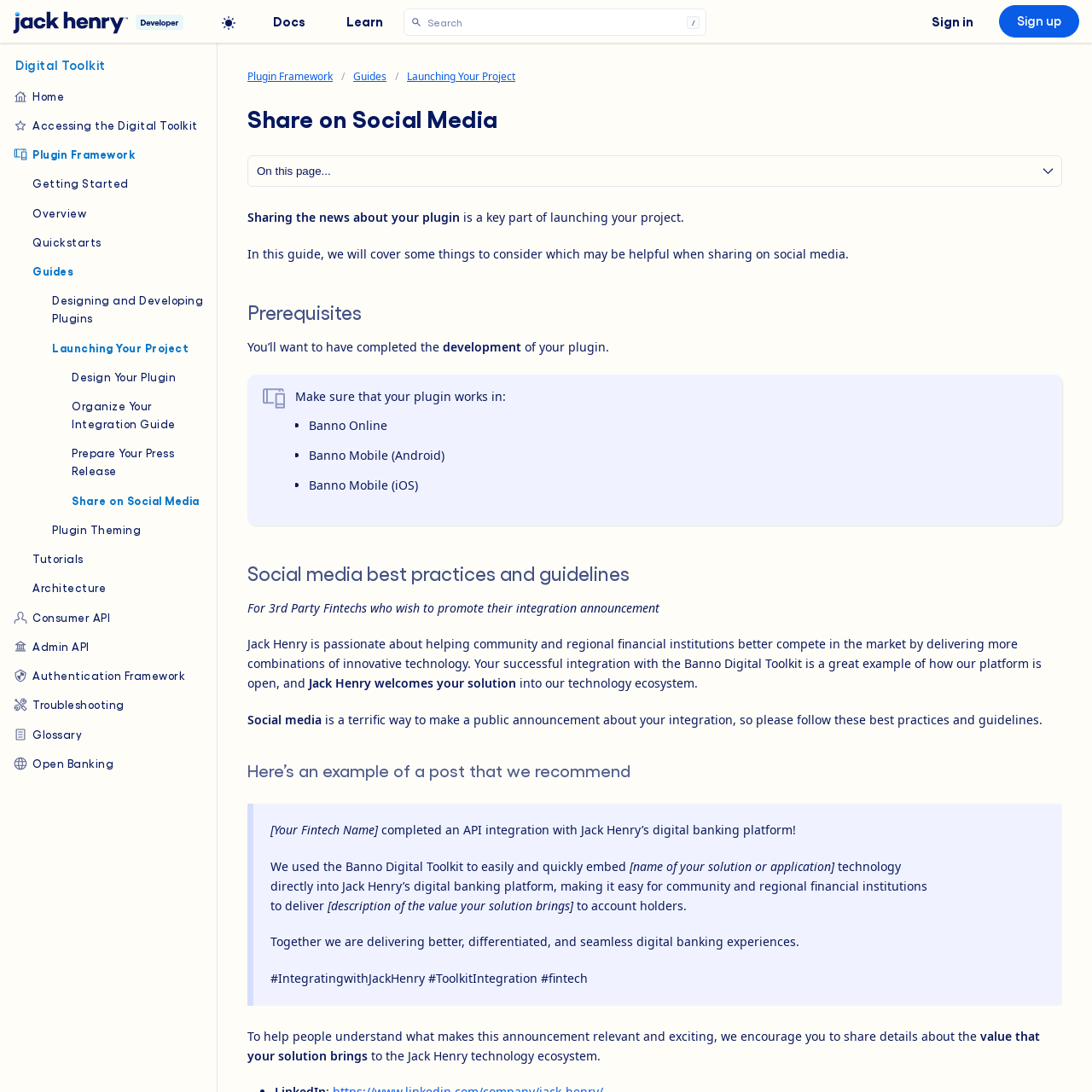What is the purpose of the 'Share on Social Media' guide?
Use the screenshot to answer the question with a single word or phrase.

To help fintechs promote their integration with Jack Henry